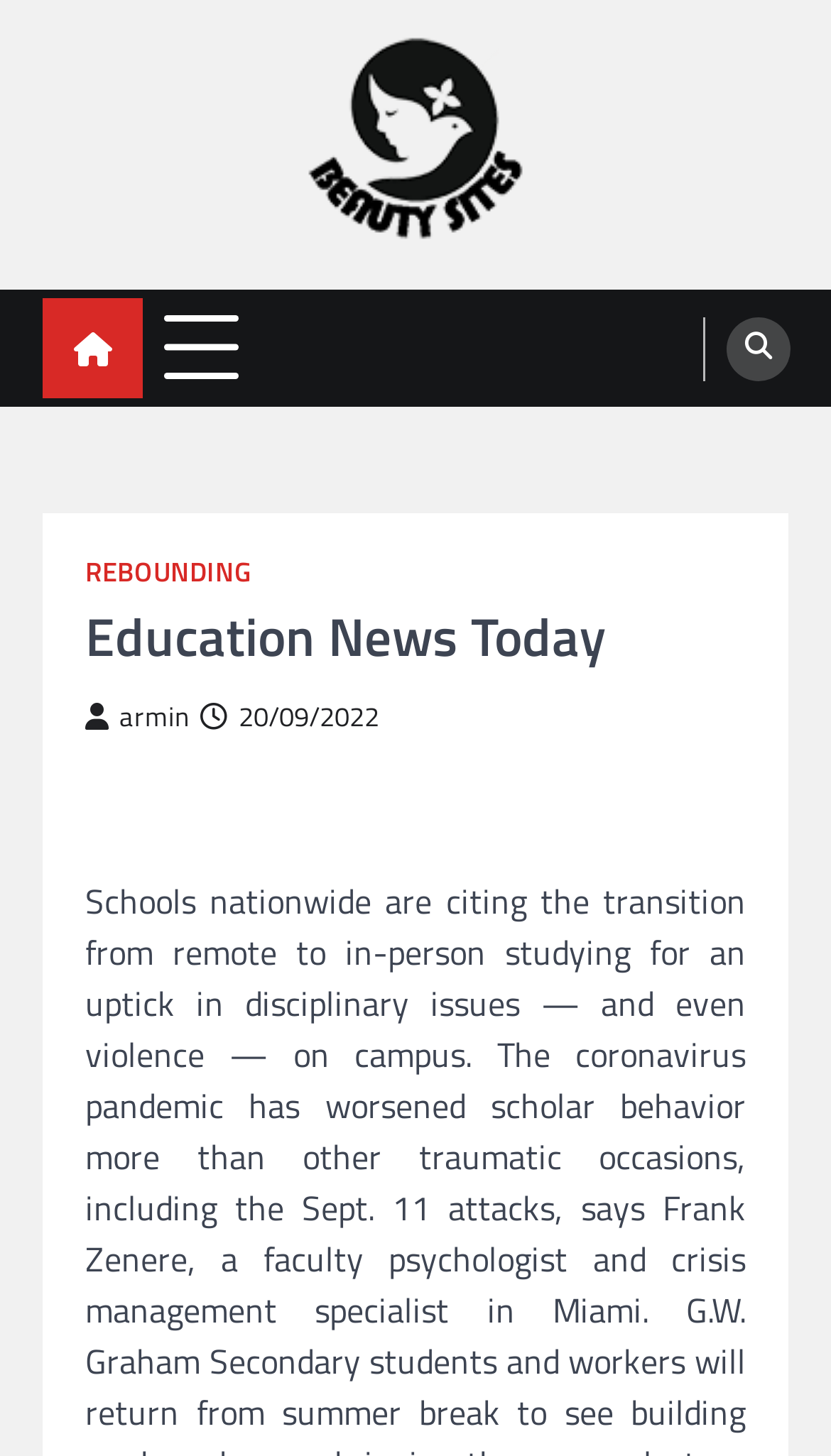What is the date of the article?
Based on the visual information, provide a detailed and comprehensive answer.

The date of the article can be found in the header section, where it says ' 20/09/2022' in a link element.